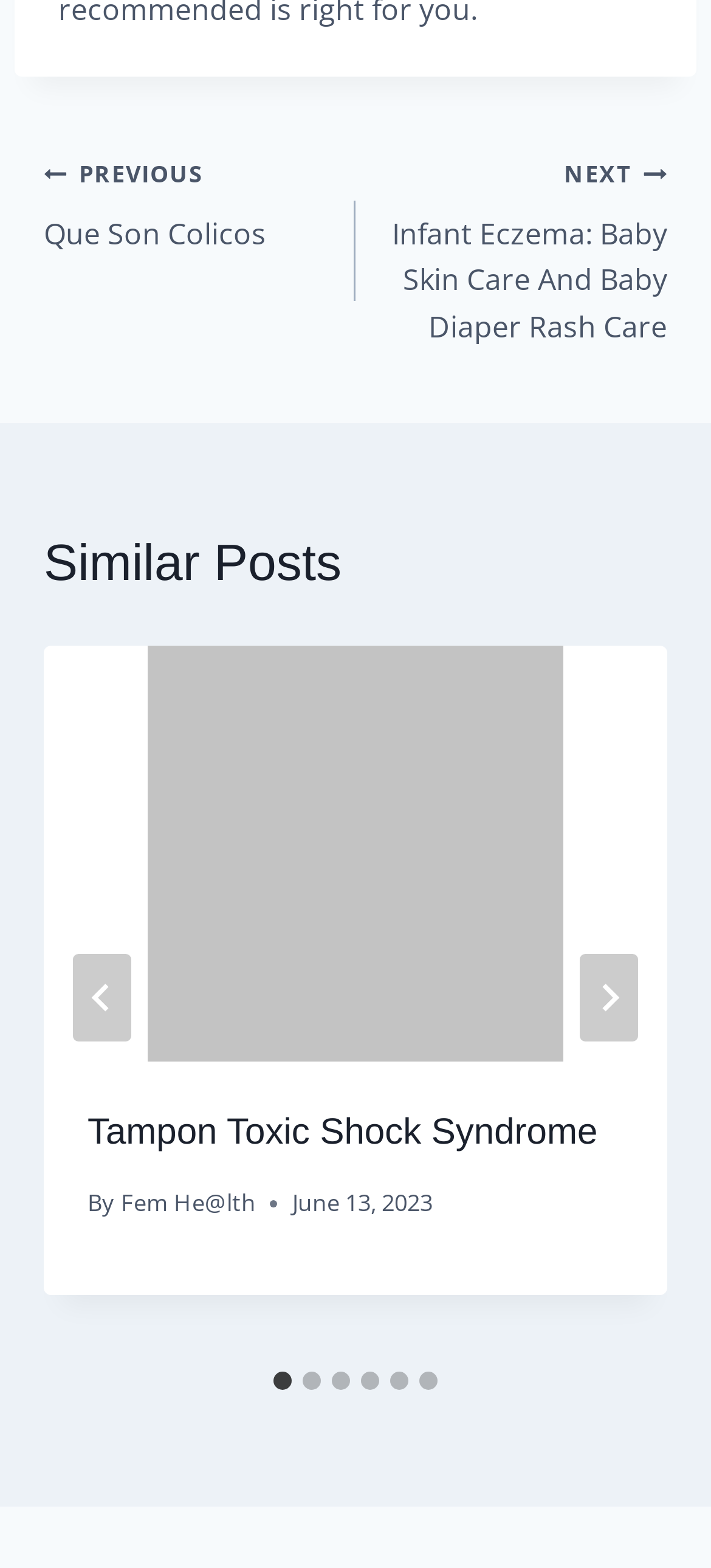What is the purpose of the 'NEXT' button?
Use the screenshot to answer the question with a single word or phrase.

To go to the next slide